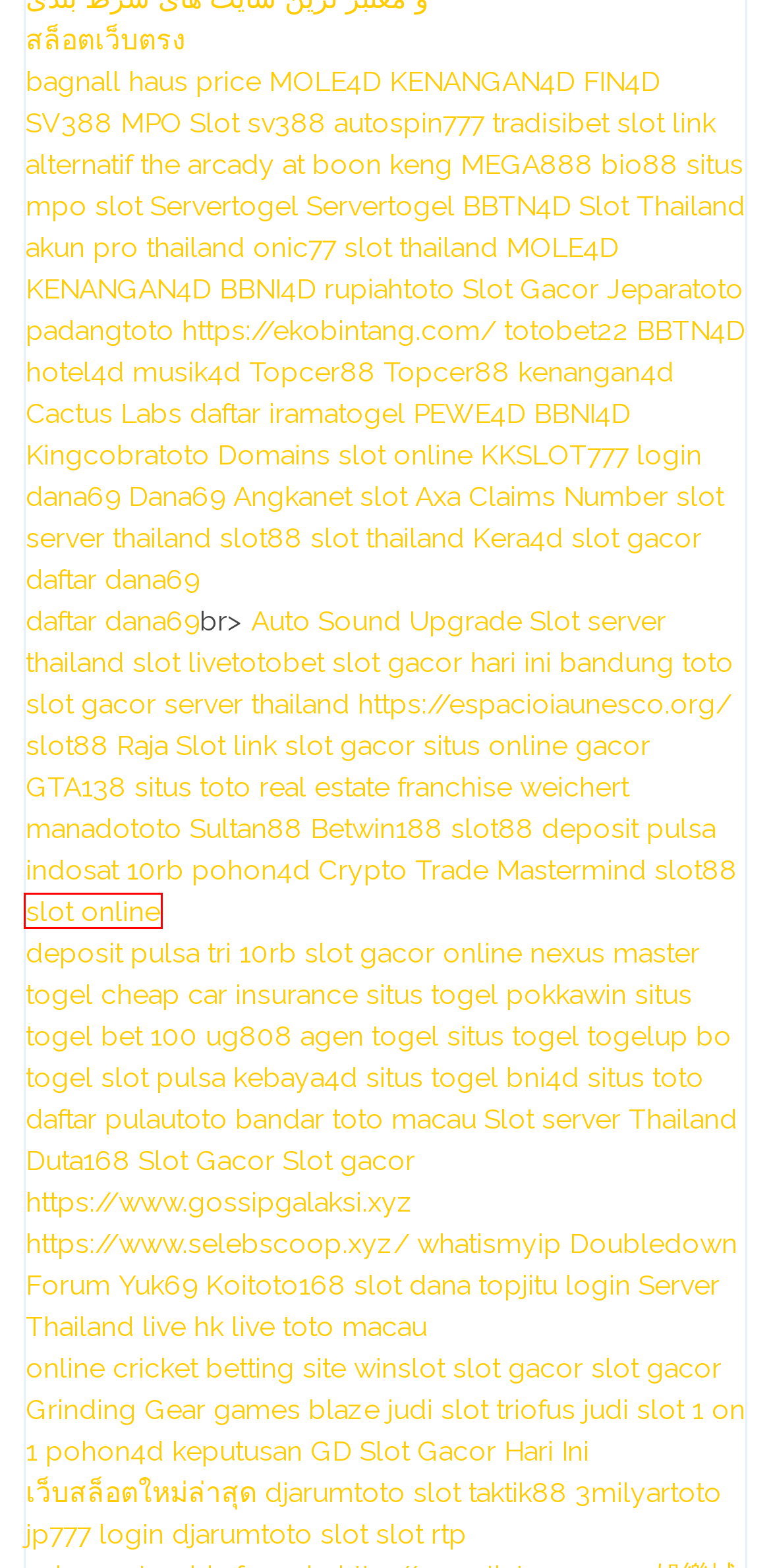You are given a screenshot depicting a webpage with a red bounding box around a UI element. Select the description that best corresponds to the new webpage after clicking the selected element. Here are the choices:
A. Cactus Labs Website | Cactus Labs Six Shooter | Cactus Vape 2023
B. situstogelup | All Links on Just One Bio Page - Linkr
C. Friends of Rietfontein – Rietfontein Nature Reserve, Paulshof
D. CLUB77💣Rekomendasi Link Slot Online Win Rate Fantastis Garansi Menang Hari Ini
E. HOKISLOT - Link Alternatif Login Apk Jp Slot 777
F. MUSIK4D | Situs Slot Online Paling Gacor No #1
G. HAHA178: Situs Slot Hari Ini Yang Lagi Gacor, Link Slot88 Terbaru 2024
H. Slot Thailand ⚡️ Link Slot Online PG Soft Server Luar Negeri Terpercaya

G